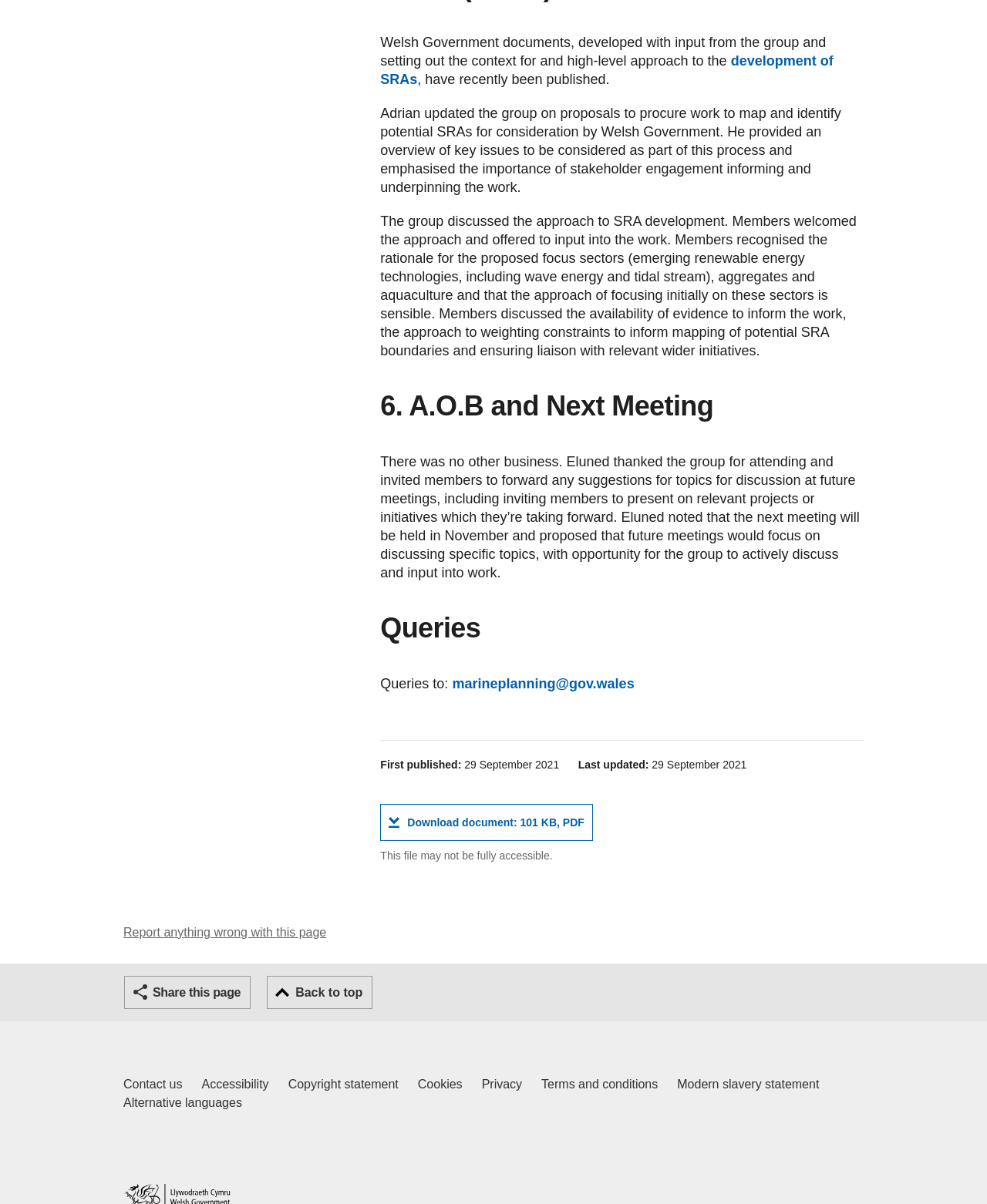Based on the image, please elaborate on the answer to the following question:
When was the document first published?

The text 'First published: 29 September 2021' provides the publication date of the document.